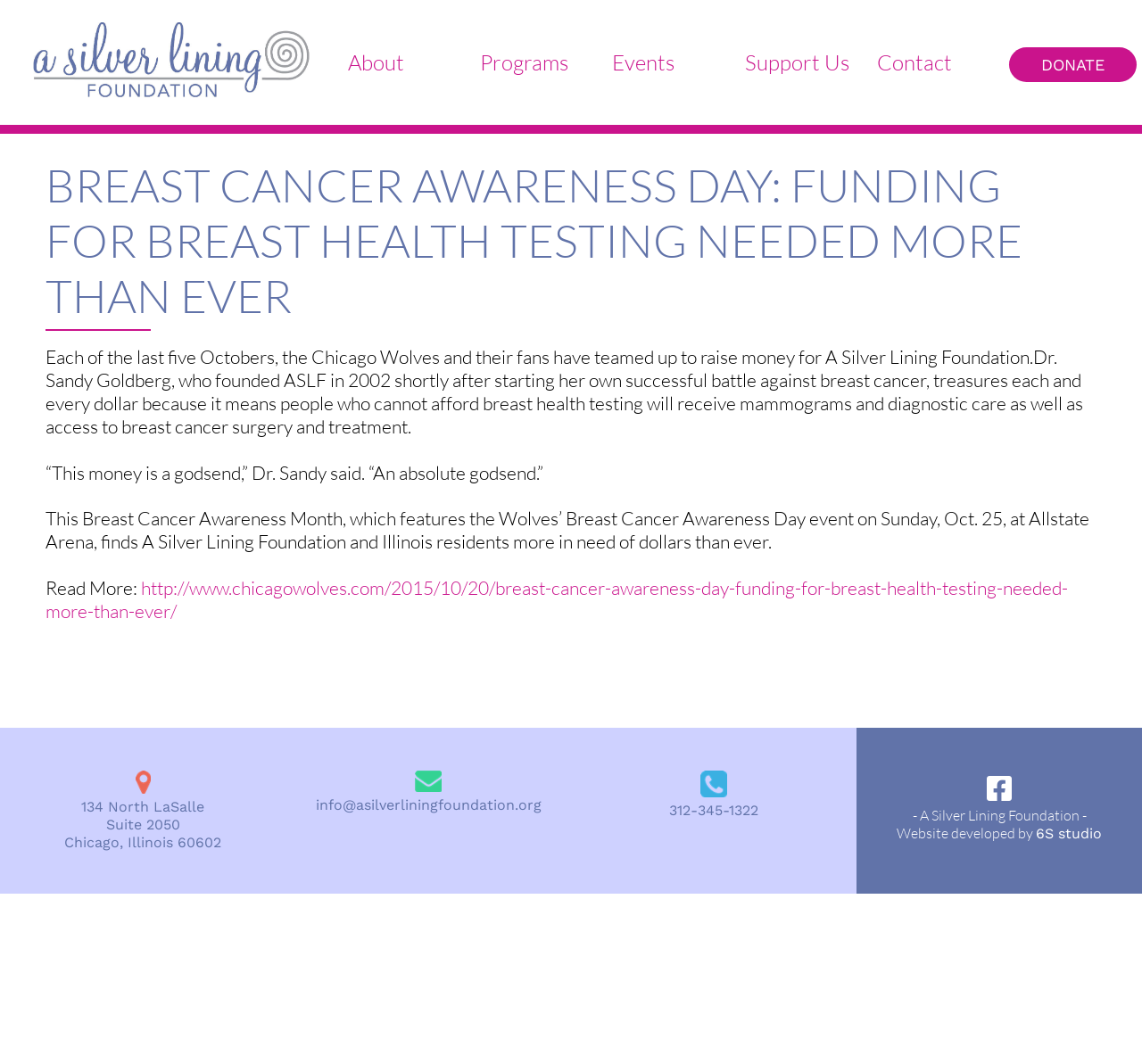Identify the bounding box coordinates for the element that needs to be clicked to fulfill this instruction: "check upcoming events". Provide the coordinates in the format of four float numbers between 0 and 1: [left, top, right, bottom].

[0.536, 0.046, 0.591, 0.071]